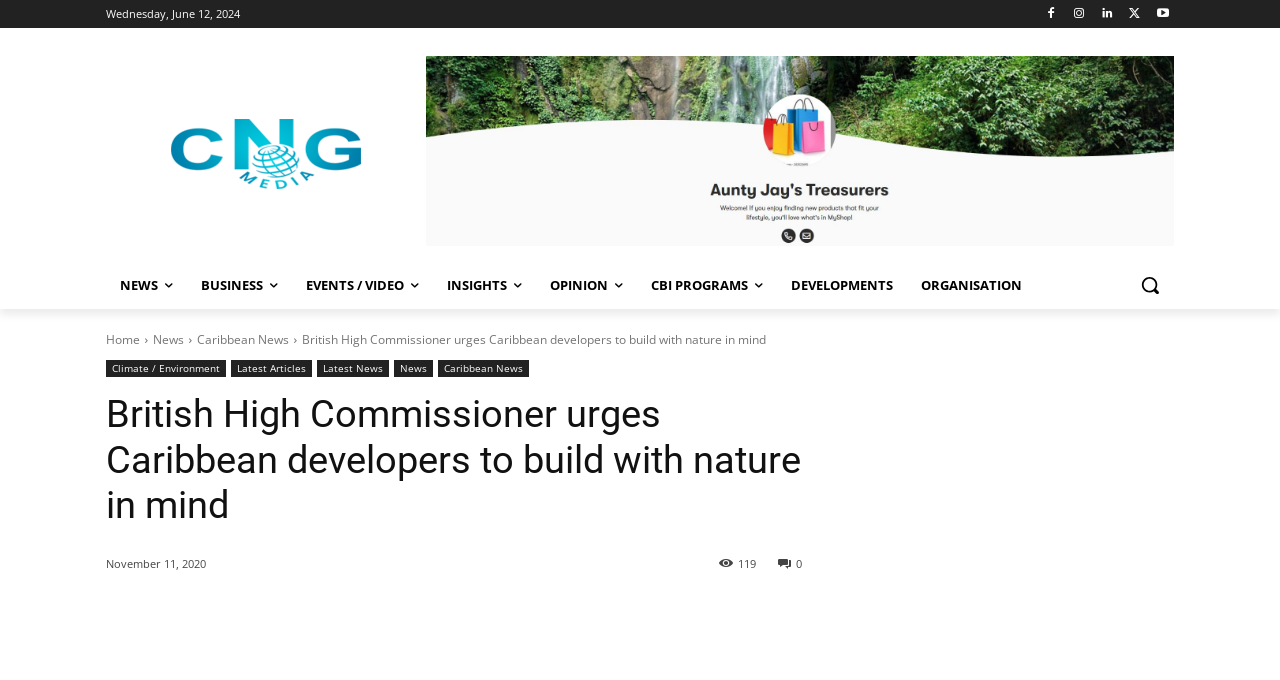Determine the bounding box coordinates for the area that needs to be clicked to fulfill this task: "Search for something". The coordinates must be given as four float numbers between 0 and 1, i.e., [left, top, right, bottom].

[0.88, 0.384, 0.917, 0.454]